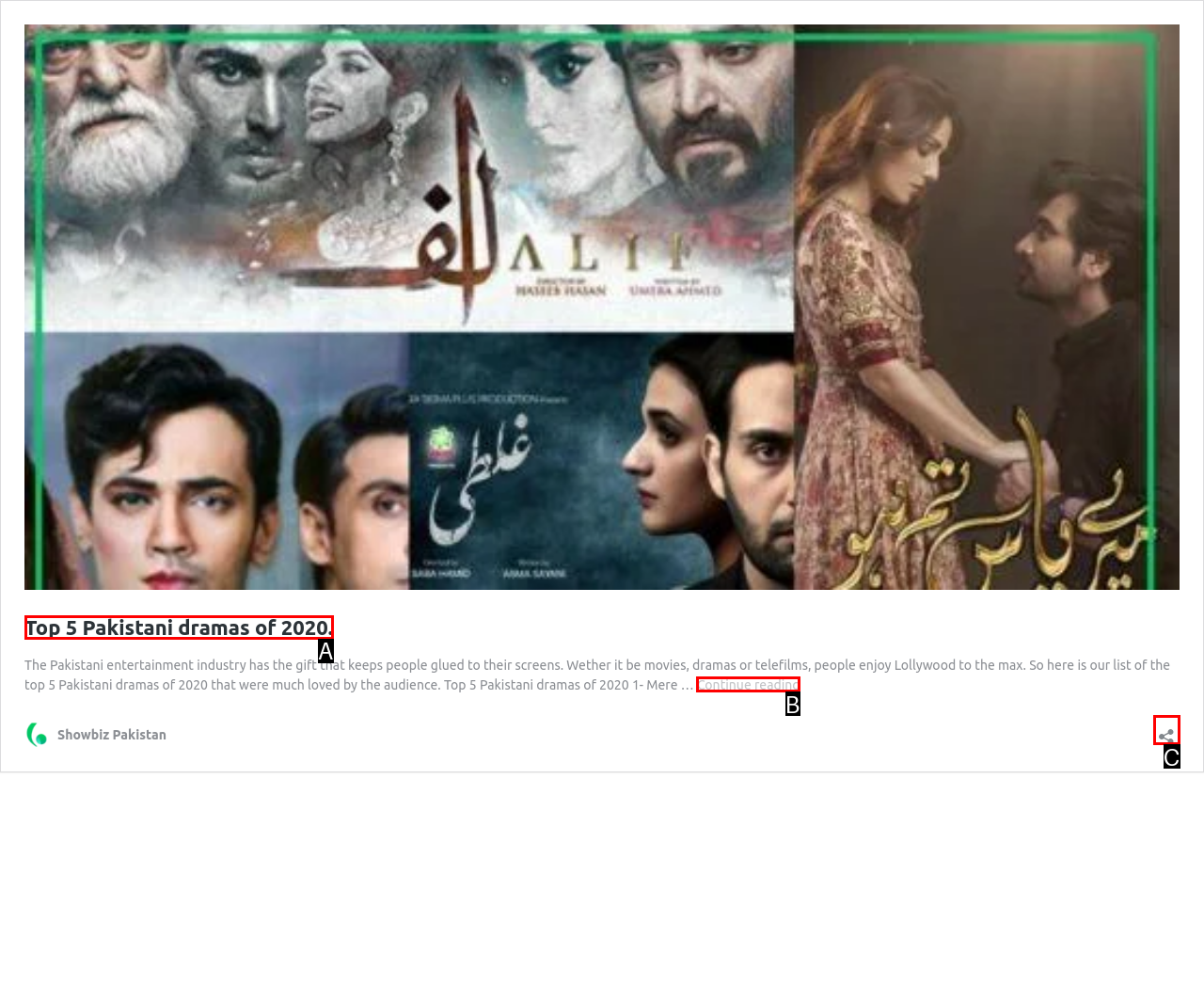Looking at the description: aria-label="Open sharing dialog", identify which option is the best match and respond directly with the letter of that option.

C